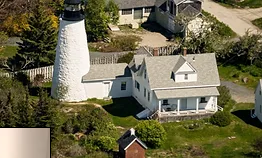Please examine the image and provide a detailed answer to the question: Is the house adjacent to the lighthouse?

According to the image, there is a charming white house that features a porch, and it is located adjacent to the lighthouse, which confirms that the house is indeed next to the lighthouse.